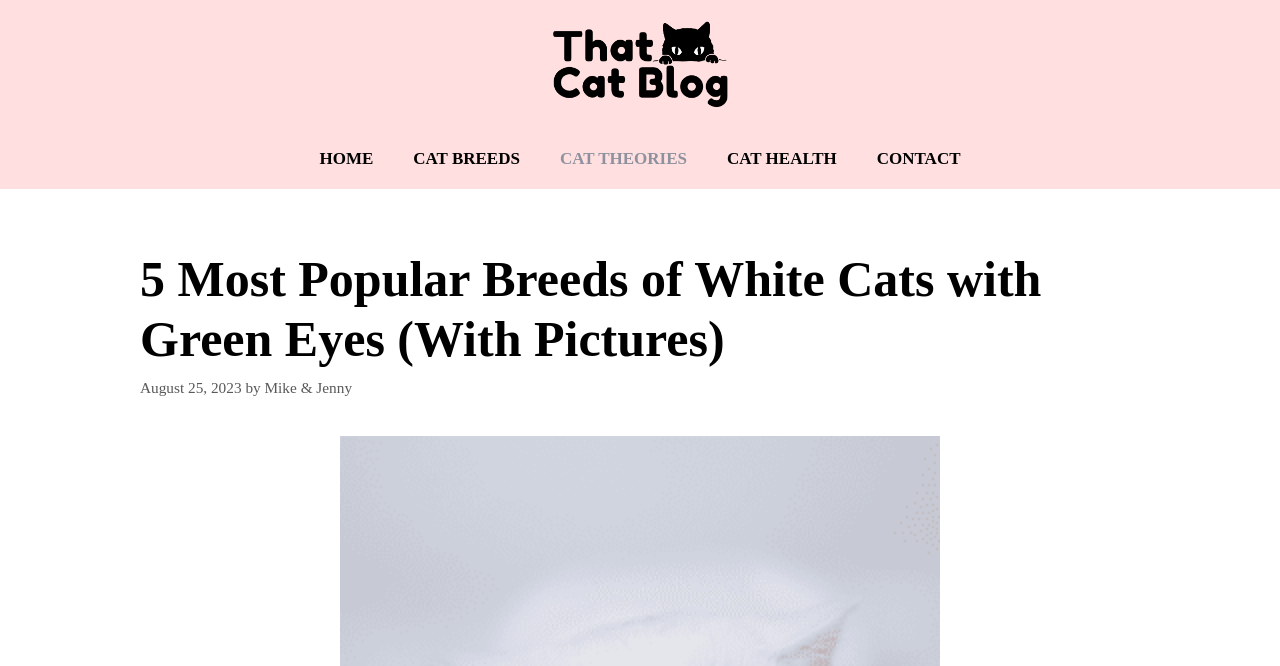Use the information in the screenshot to answer the question comprehensively: Who are the authors of the article?

The authors of the article can be found below the main heading, where it says 'by Mike & Jenny', indicating that the article was written by Mike and Jenny.